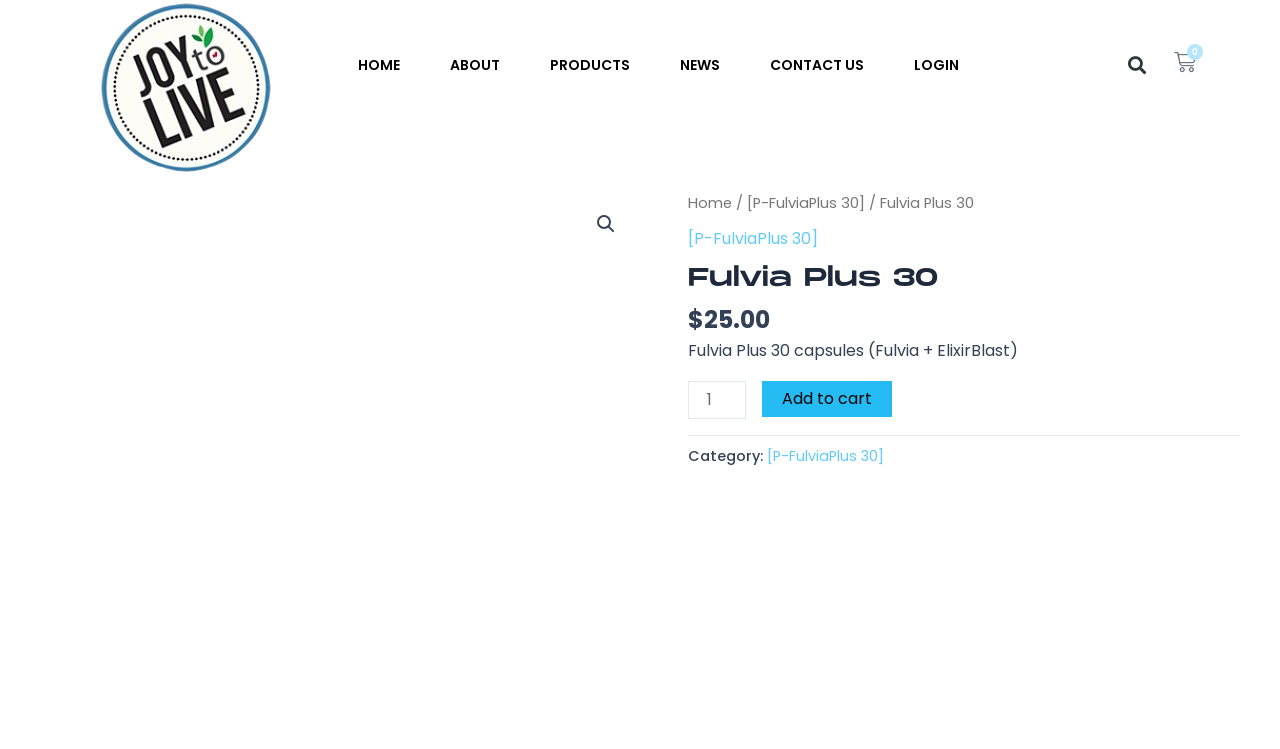Can you extract the primary headline text from the webpage?

Fulvia Plus 30